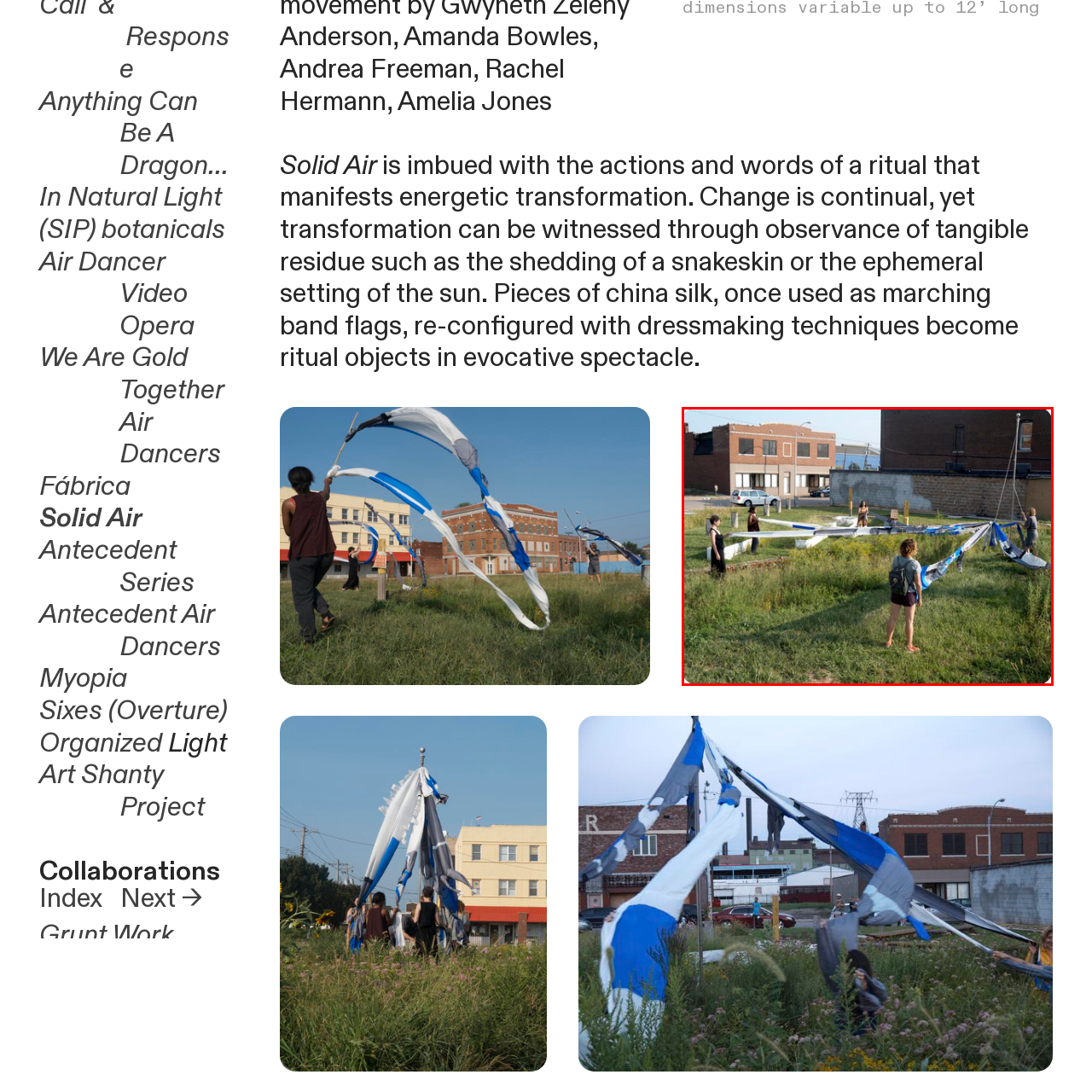What type of architecture is visible in the backdrop?
Consider the details within the red bounding box and provide a thorough answer to the question.

The type of architecture visible in the backdrop is urban because the caption mentions a mix of urban architecture, with a modest building and vehicles in the distance, which suggests a city or town environment.